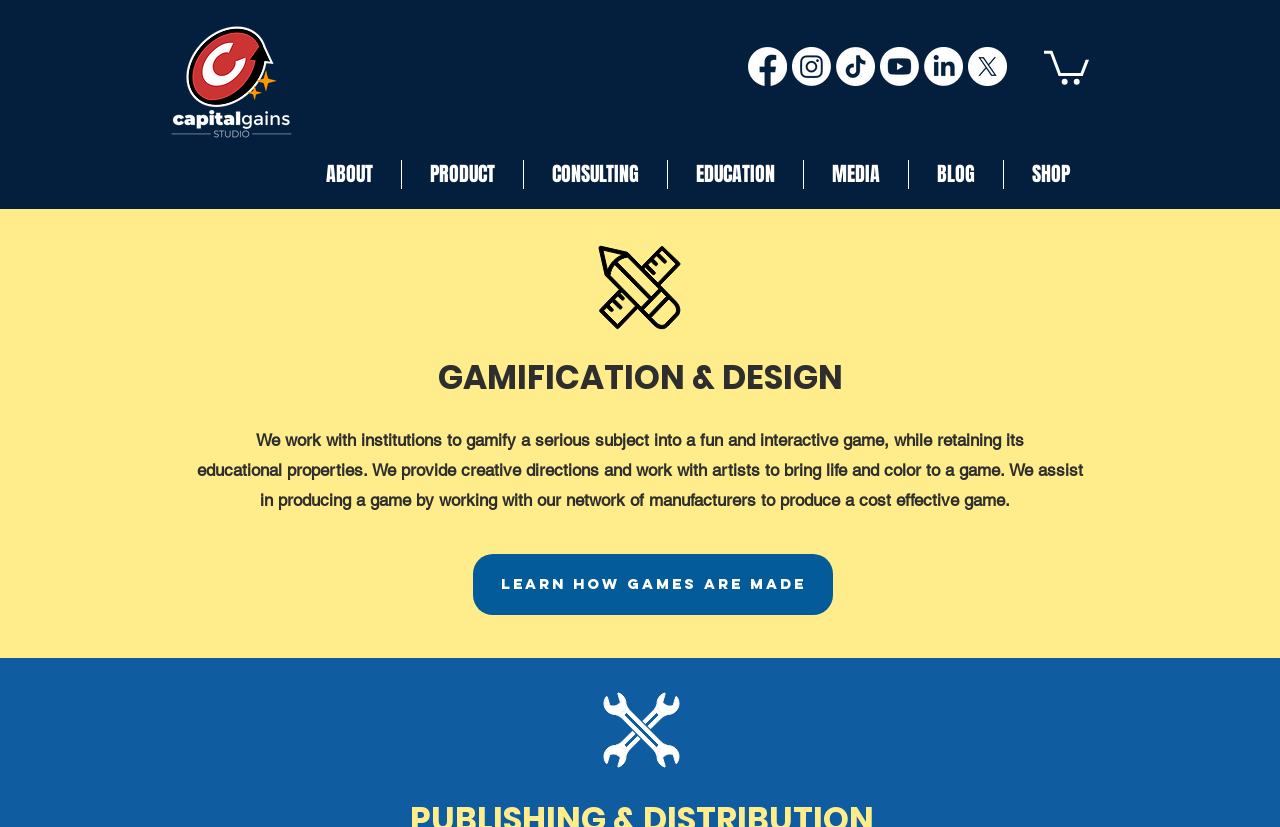From the webpage screenshot, predict the bounding box coordinates (top-left x, top-left y, bottom-right x, bottom-right y) for the UI element described here: aria-label="LinkedIn"

[0.722, 0.057, 0.752, 0.104]